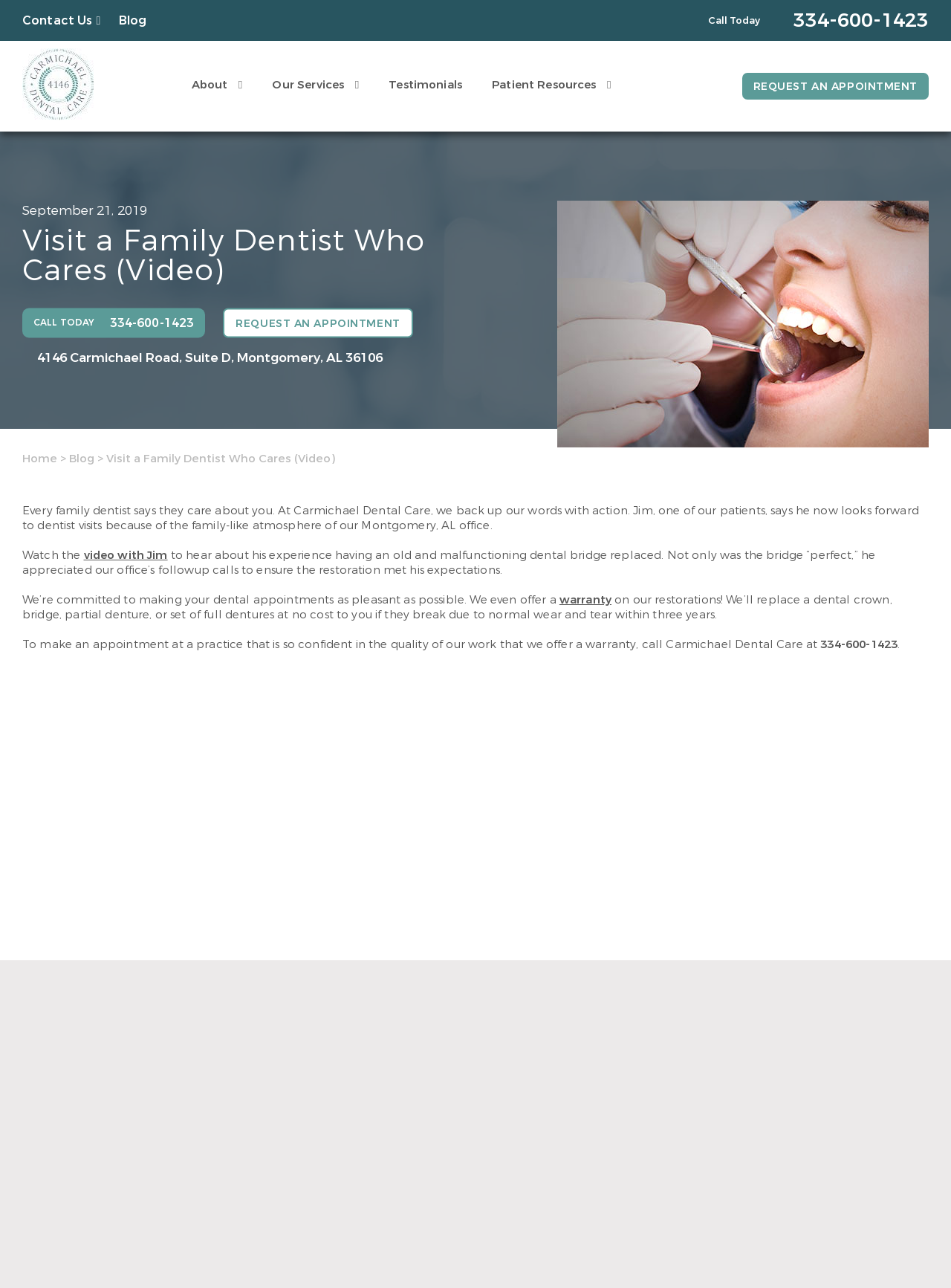Please answer the following question using a single word or phrase: 
What is the warranty offered by Carmichael Dental Care?

A 3-year warranty on restorations